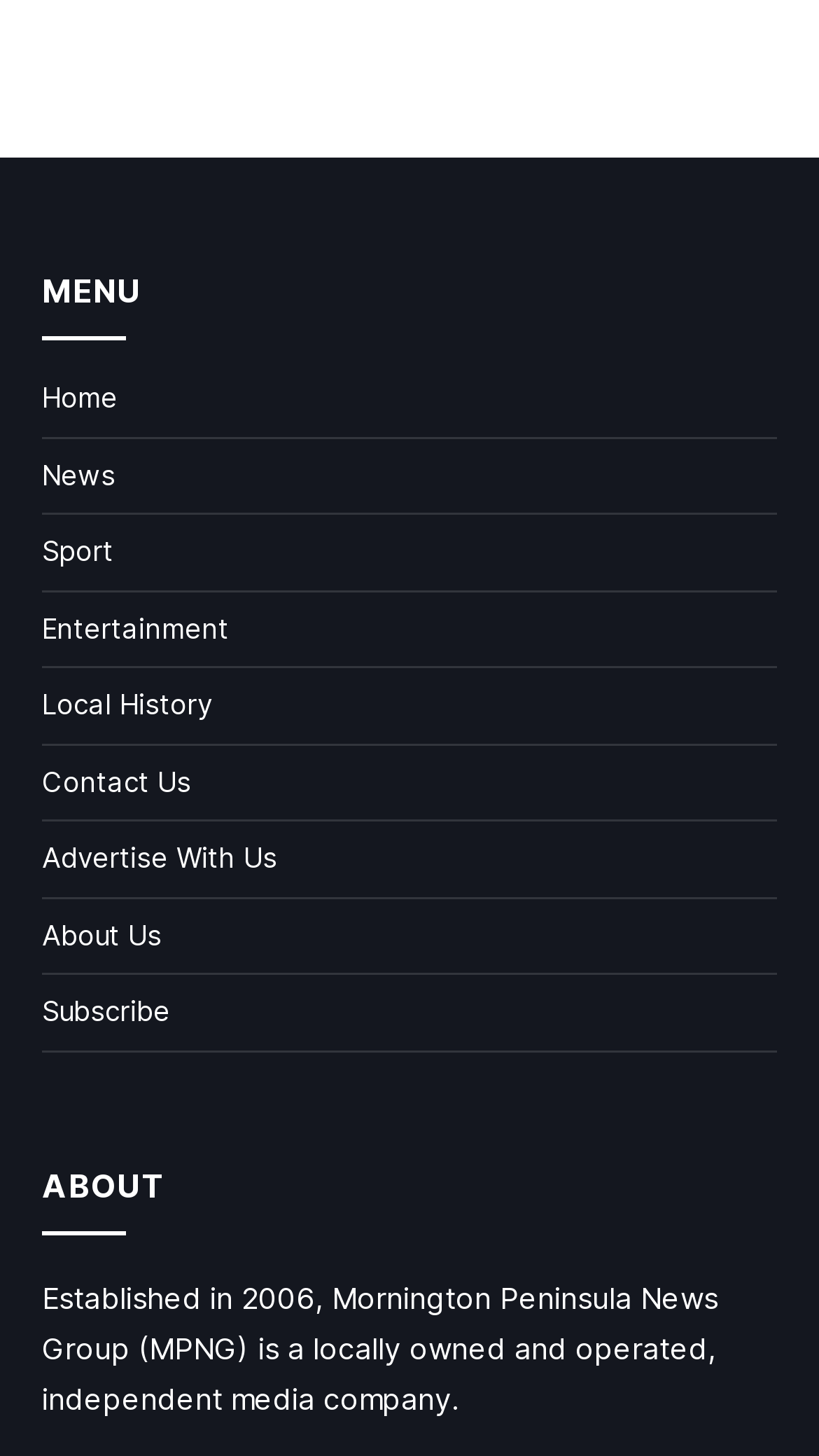Please identify the bounding box coordinates of the clickable region that I should interact with to perform the following instruction: "go to home page". The coordinates should be expressed as four float numbers between 0 and 1, i.e., [left, top, right, bottom].

[0.051, 0.262, 0.144, 0.285]